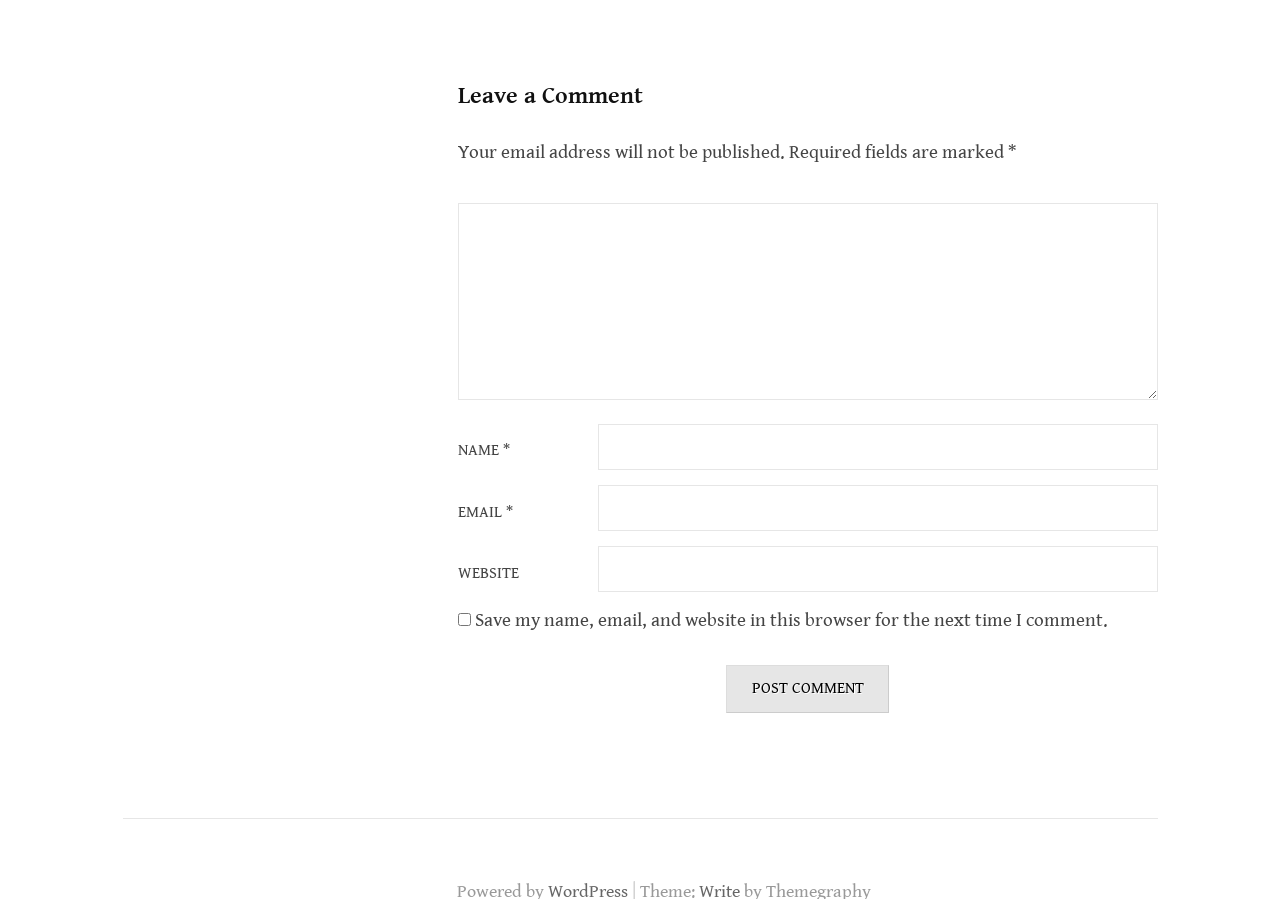How many input fields are required?
Could you answer the question with a detailed and thorough explanation?

The input fields for 'NAME', 'EMAIL', and the first textbox (without a label) all have a '*' symbol next to them, indicating that they are required fields.